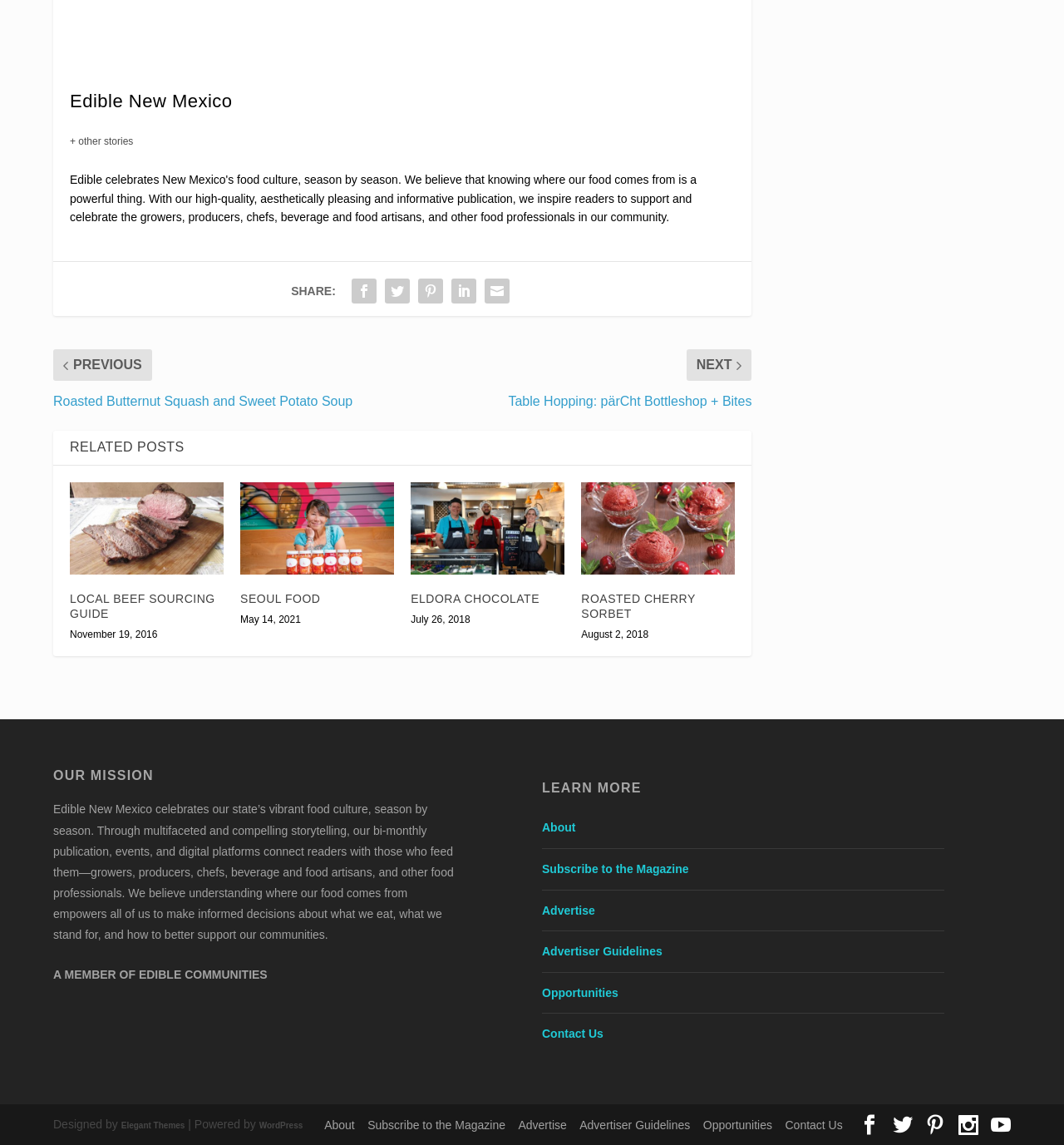Please give a short response to the question using one word or a phrase:
What is the mission of Edible New Mexico?

Celebrate food culture